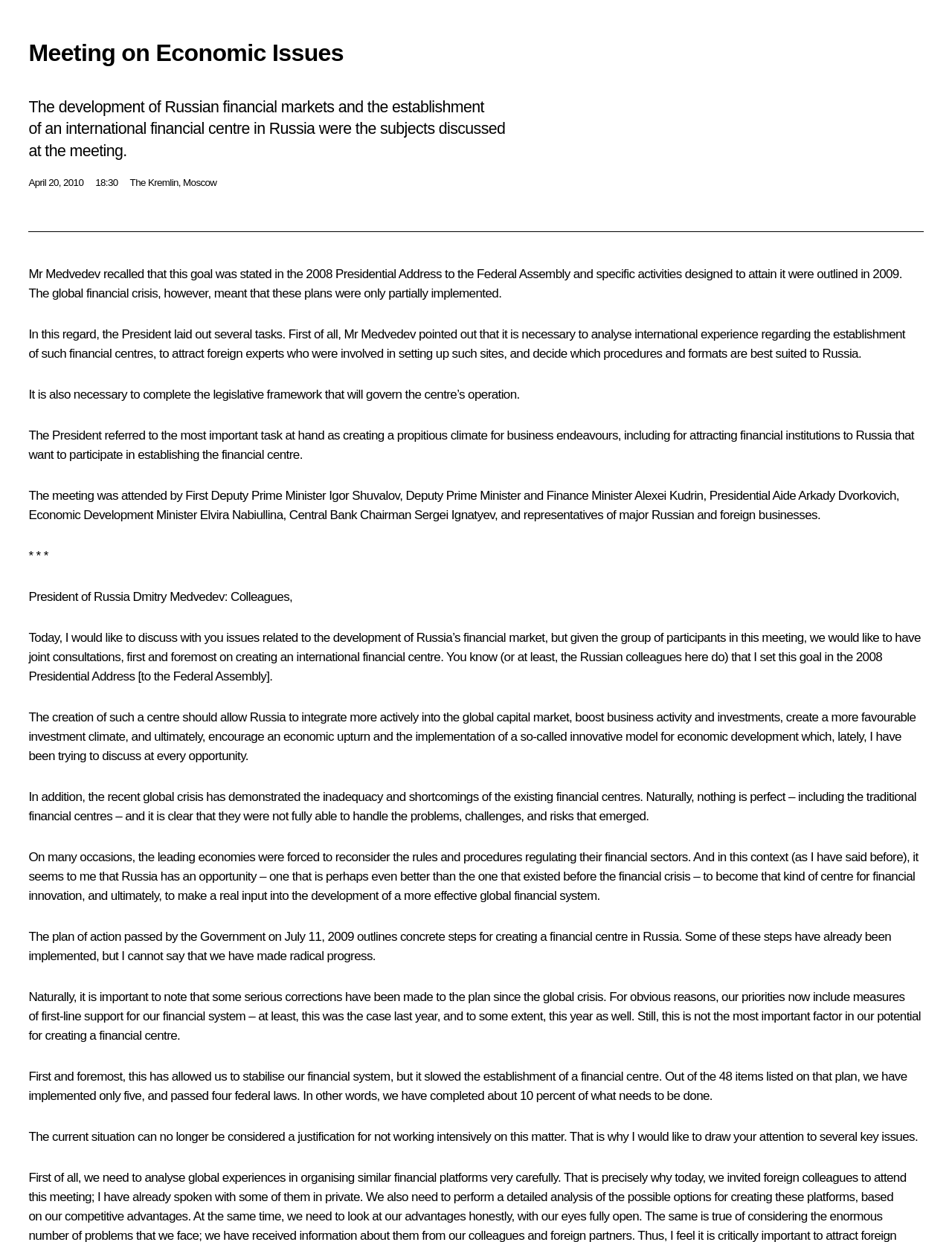What is the goal mentioned in the 2008 Presidential Address?
Based on the image, provide a one-word or brief-phrase response.

Creating an international financial centre